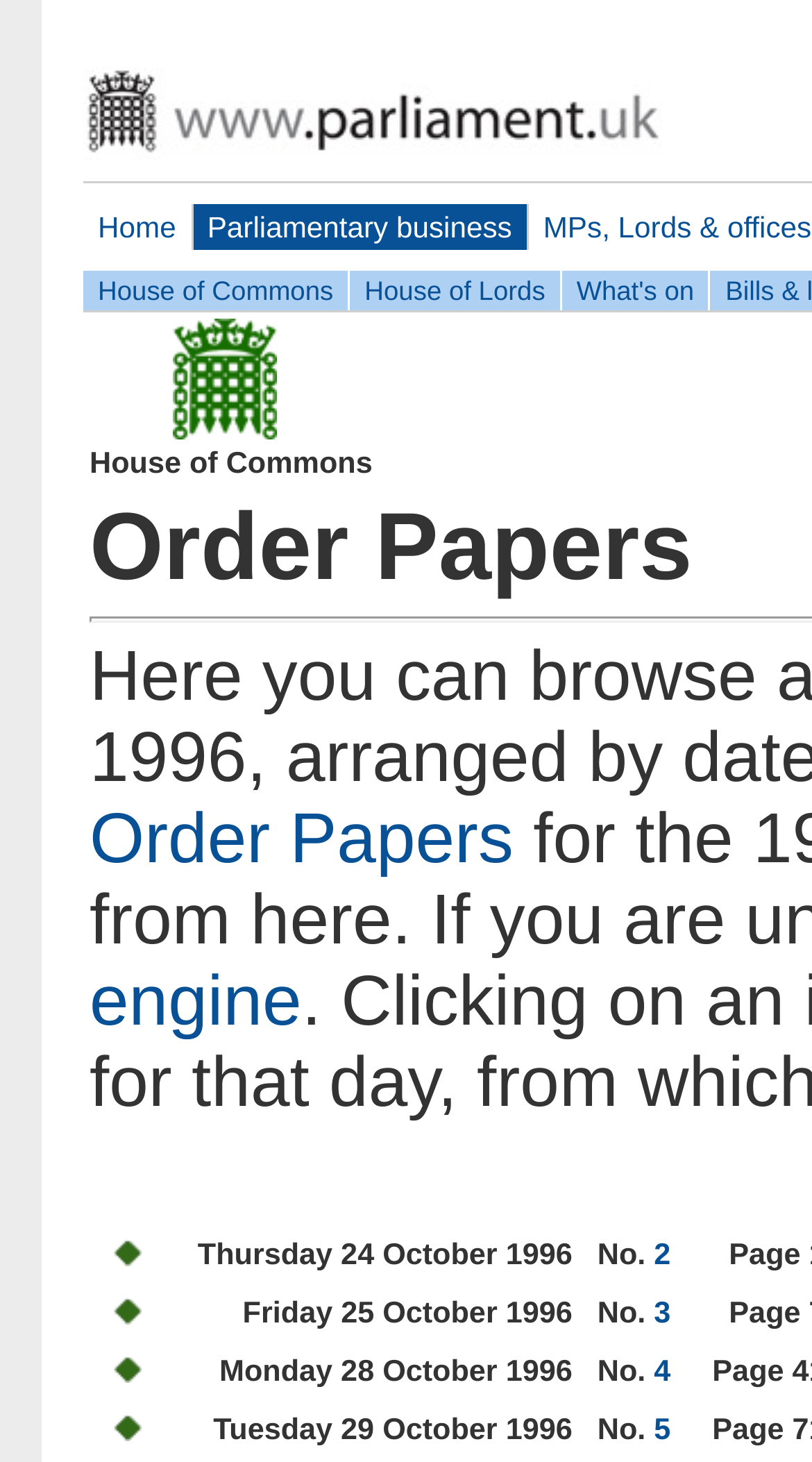What is the name of the parliament?
Please look at the screenshot and answer using one word or phrase.

House of Commons